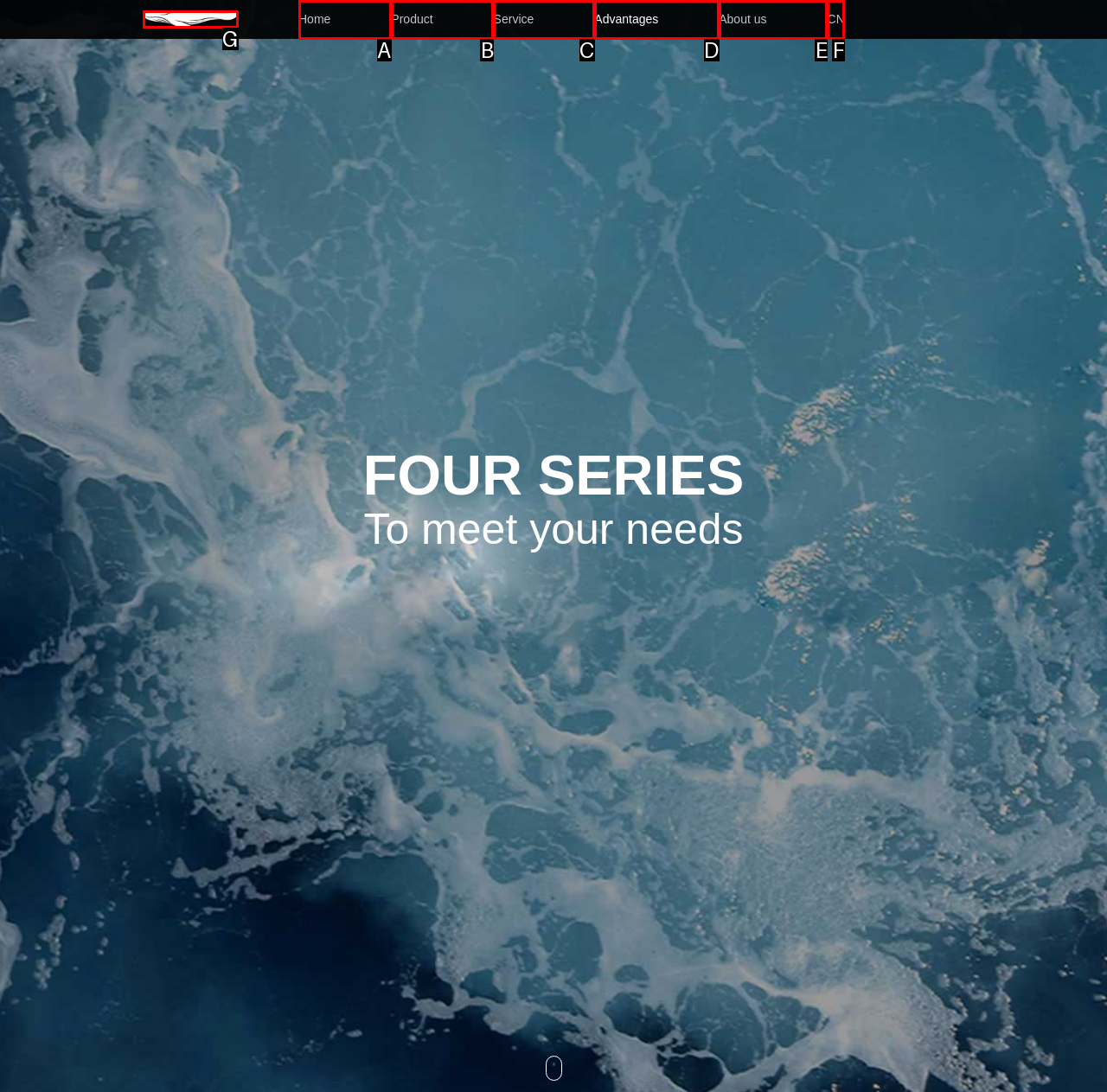Identify the HTML element that corresponds to the following description: CN. Provide the letter of the correct option from the presented choices.

F